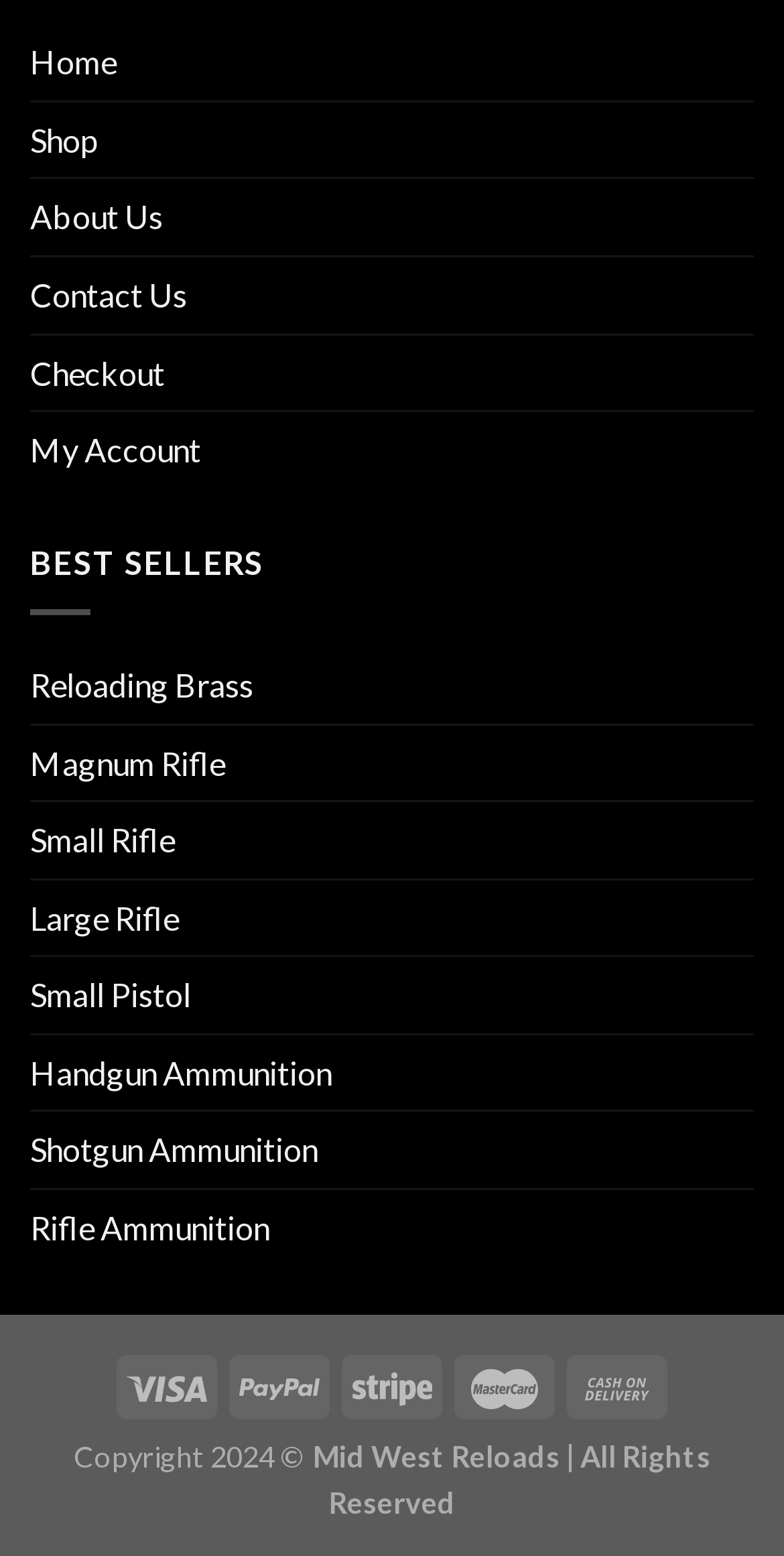Could you locate the bounding box coordinates for the section that should be clicked to accomplish this task: "go to Home".

None